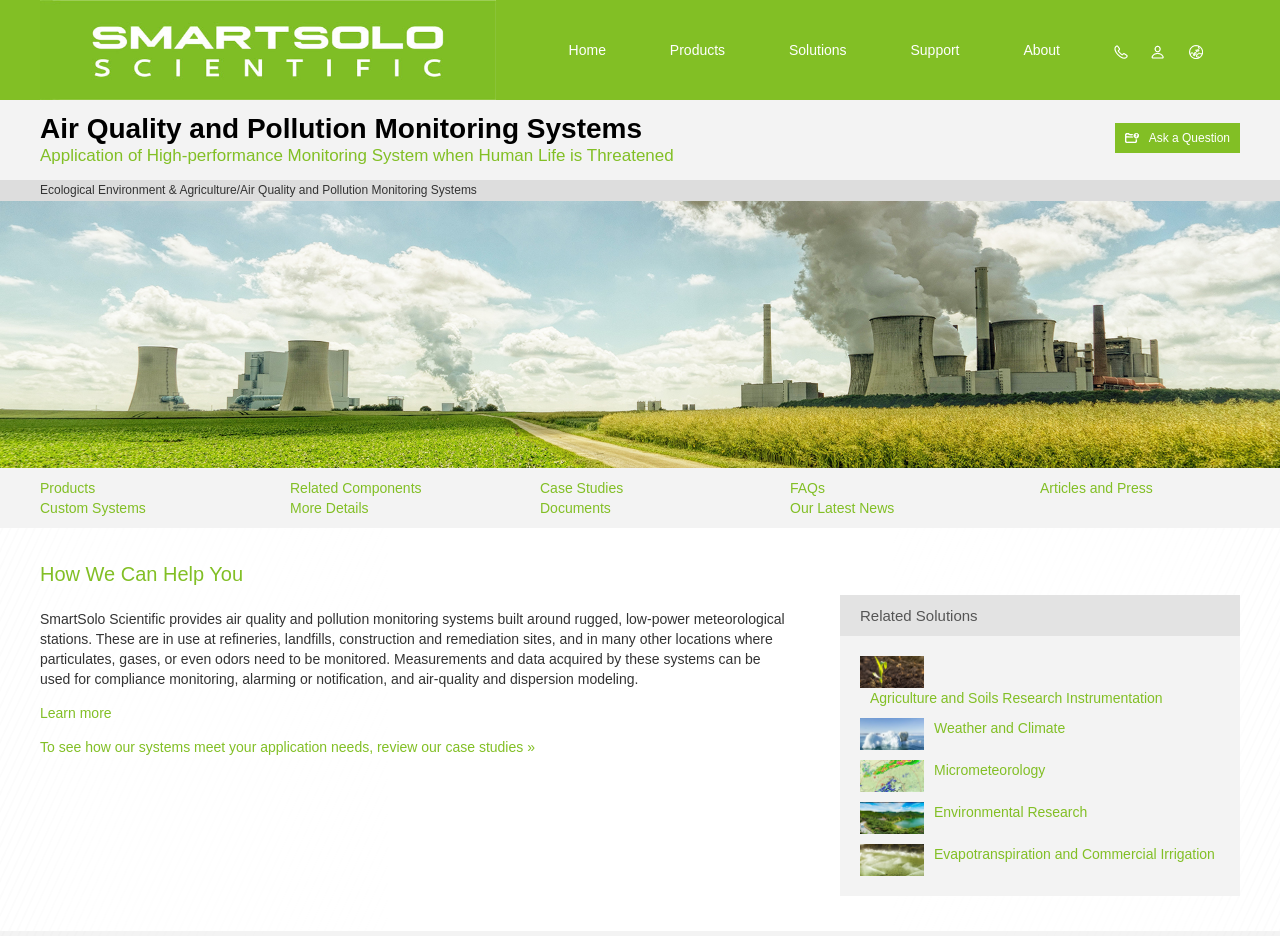Locate the bounding box for the described UI element: "Custom Systems". Ensure the coordinates are four float numbers between 0 and 1, formatted as [left, top, right, bottom].

[0.031, 0.534, 0.114, 0.551]